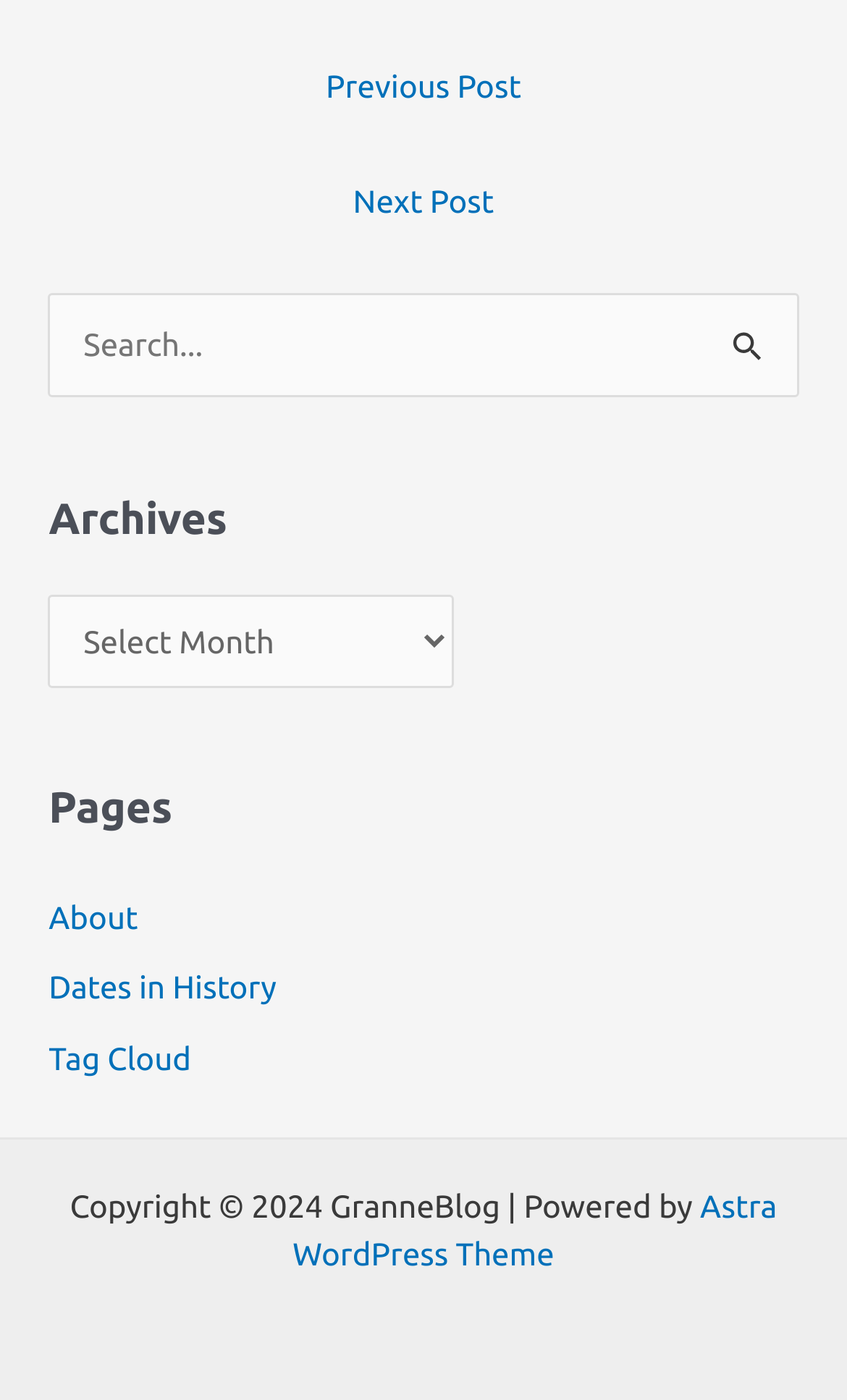Show the bounding box coordinates of the element that should be clicked to complete the task: "View archives".

[0.058, 0.424, 0.537, 0.491]